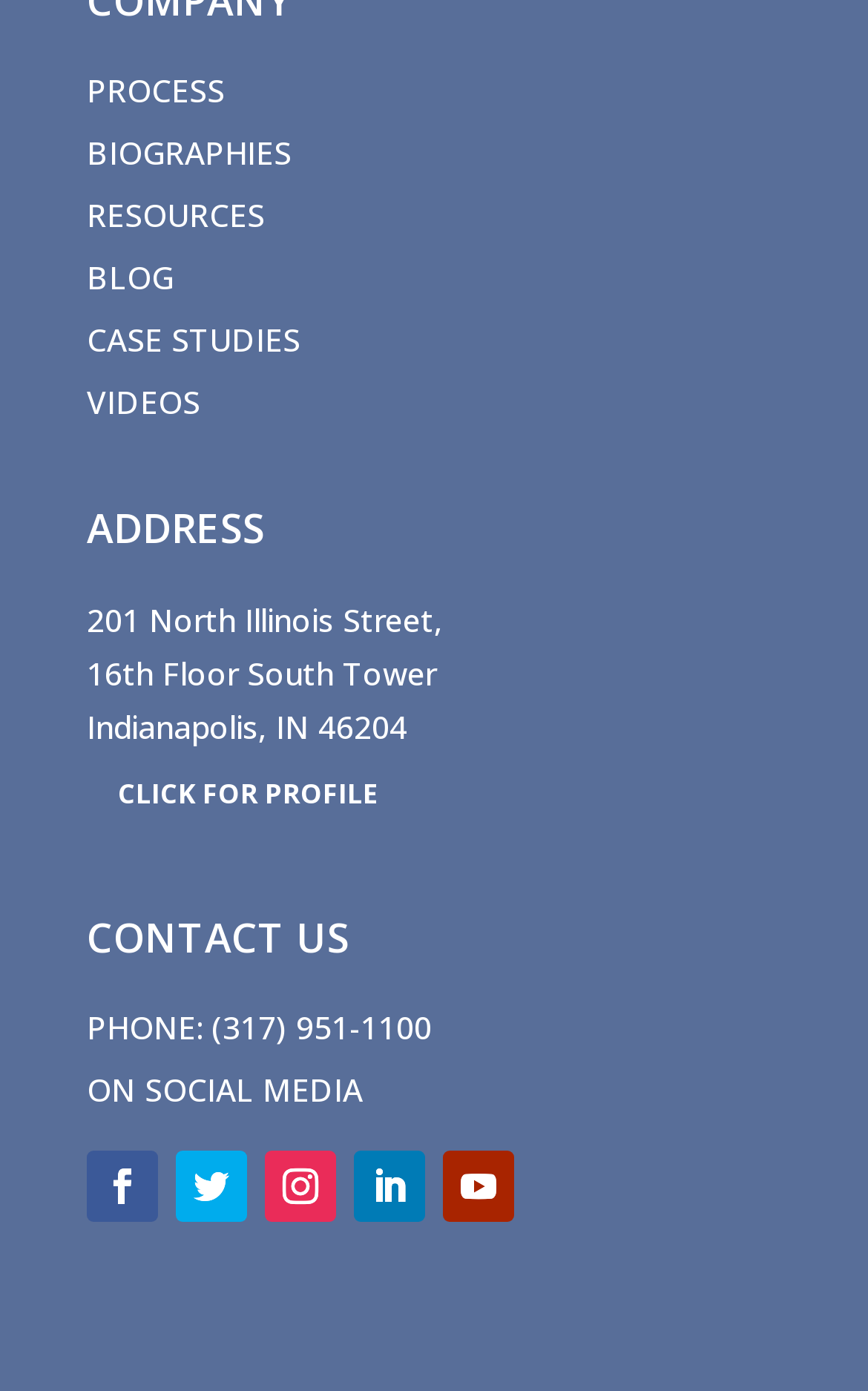Please locate the clickable area by providing the bounding box coordinates to follow this instruction: "Visit BIOGRAPHIES".

[0.1, 0.094, 0.336, 0.124]